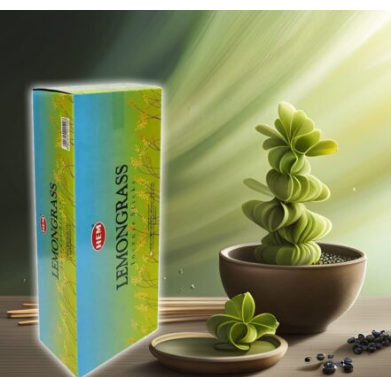Respond with a single word or short phrase to the following question: 
What is the purpose of using lemongrass incense?

Promoting tranquility and well-being